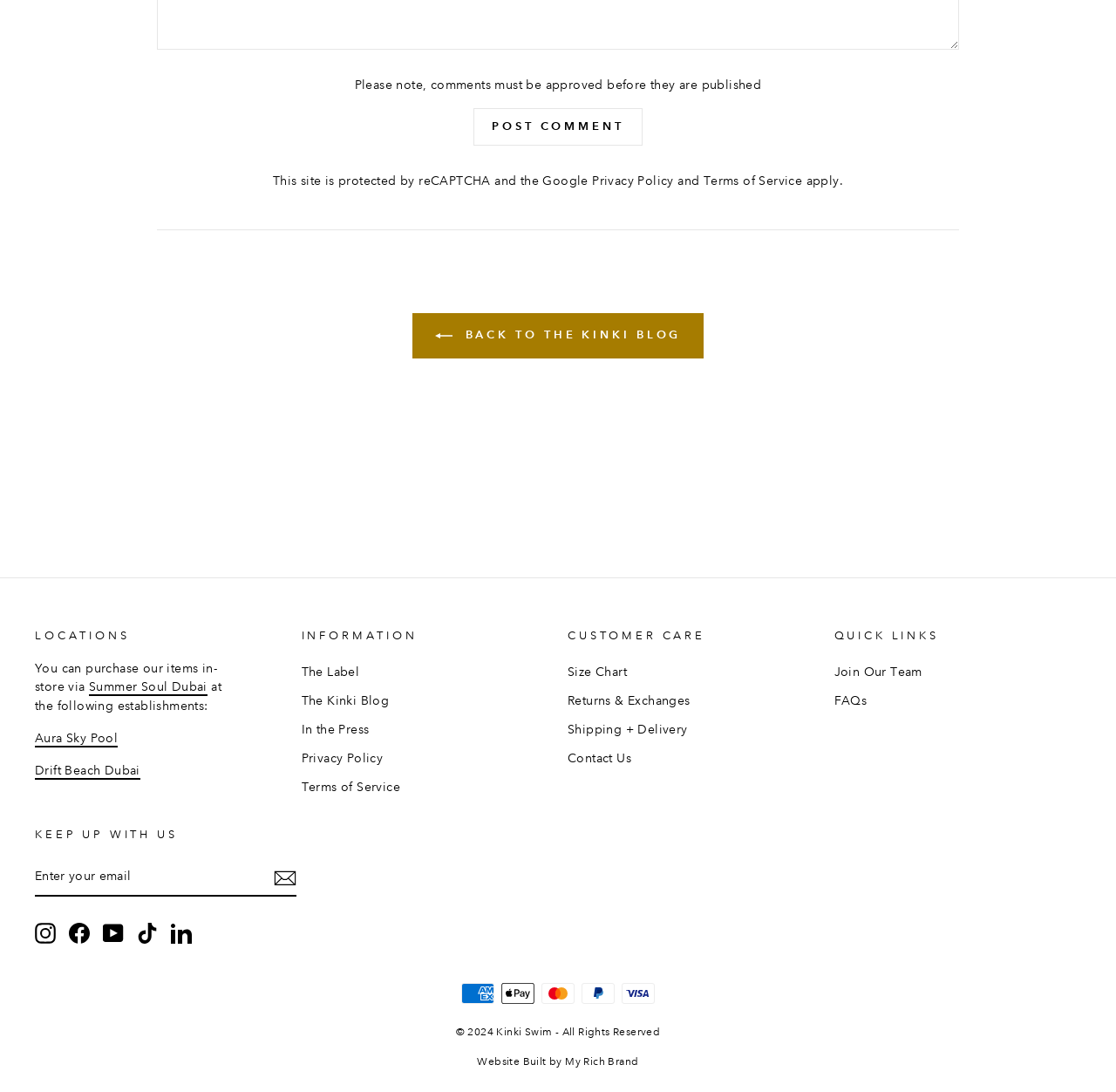Please analyze the image and provide a thorough answer to the question:
How can you contact Kinki?

The link 'Contact Us' is present in the CUSTOMER CARE section, which implies that it is the way to contact Kinki for any queries or issues.